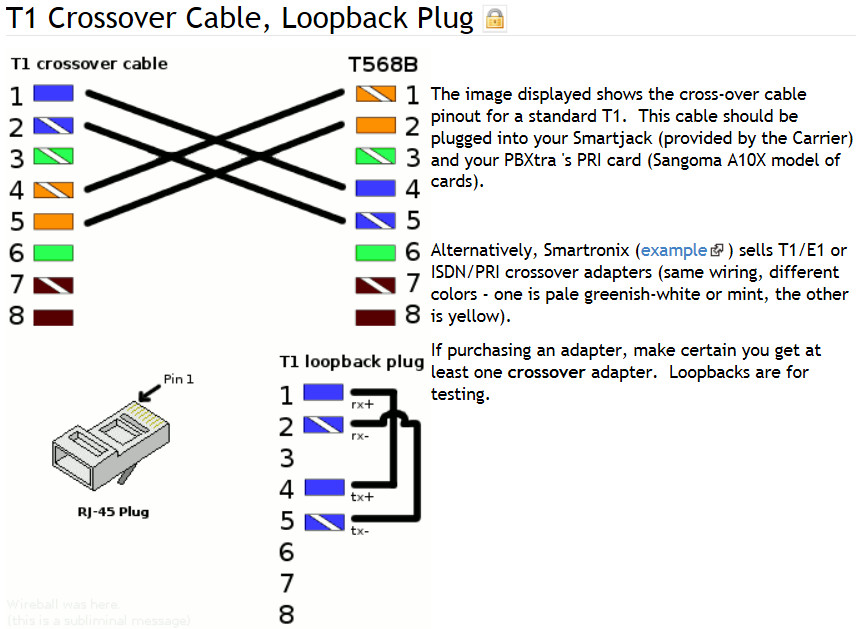Provide a thorough description of the contents of the image.

The image titled "T1 Crossover Cable, Loopback Plug" illustrates the pinout configuration for a standard T1 crossover cable and includes a diagram of an RJ-45 plug. The pinouts are color-coded, showcasing connections from the T568B standard, which is essential for ensuring correct wiring when connecting devices such as a Smartjack and a PBXtra's PRI card. 

The graphic also features a section detailing the layout for a T1 loopback plug, with clear labels indicating how to connect the pins for testing purposes. The accompanying text provides additional insights, such as highlighting the availability of alternative crossover adapters and recommendations for purchasing them. This comprehensive visual guide is a valuable resource for anyone working with T1 lines and associated equipment.